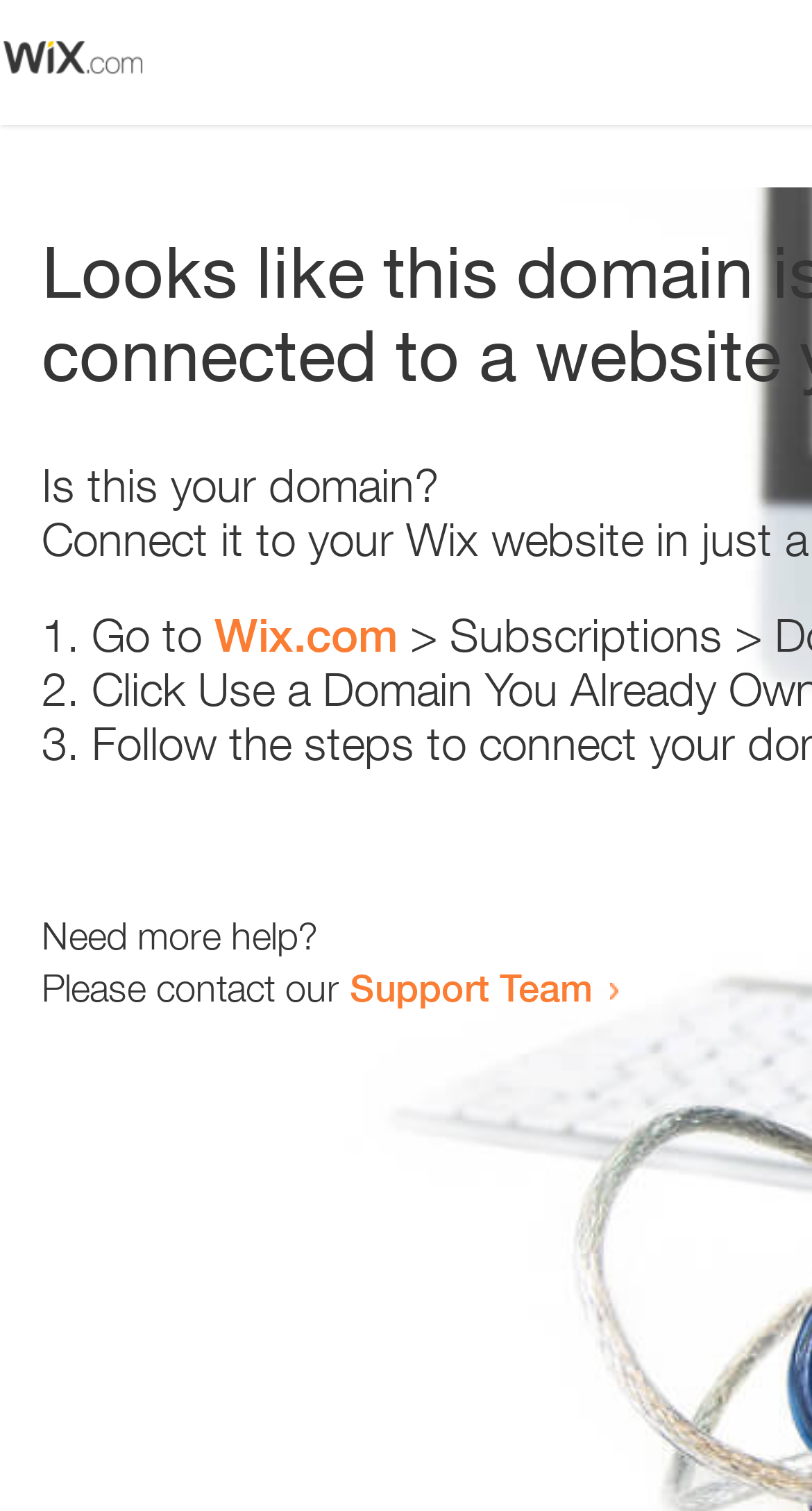Summarize the webpage comprehensively, mentioning all visible components.

The webpage appears to be an error page, with a small image at the top left corner. Below the image, there is a question "Is this your domain?" in a prominent position. 

To the right of the question, there is a numbered list with three items. The first item starts with "1." and suggests going to "Wix.com". The second item starts with "2." and the third item starts with "3.", but their contents are not specified. 

Further down the page, there is a message "Need more help?" followed by a sentence "Please contact our Support Team" with a link to the Support Team.